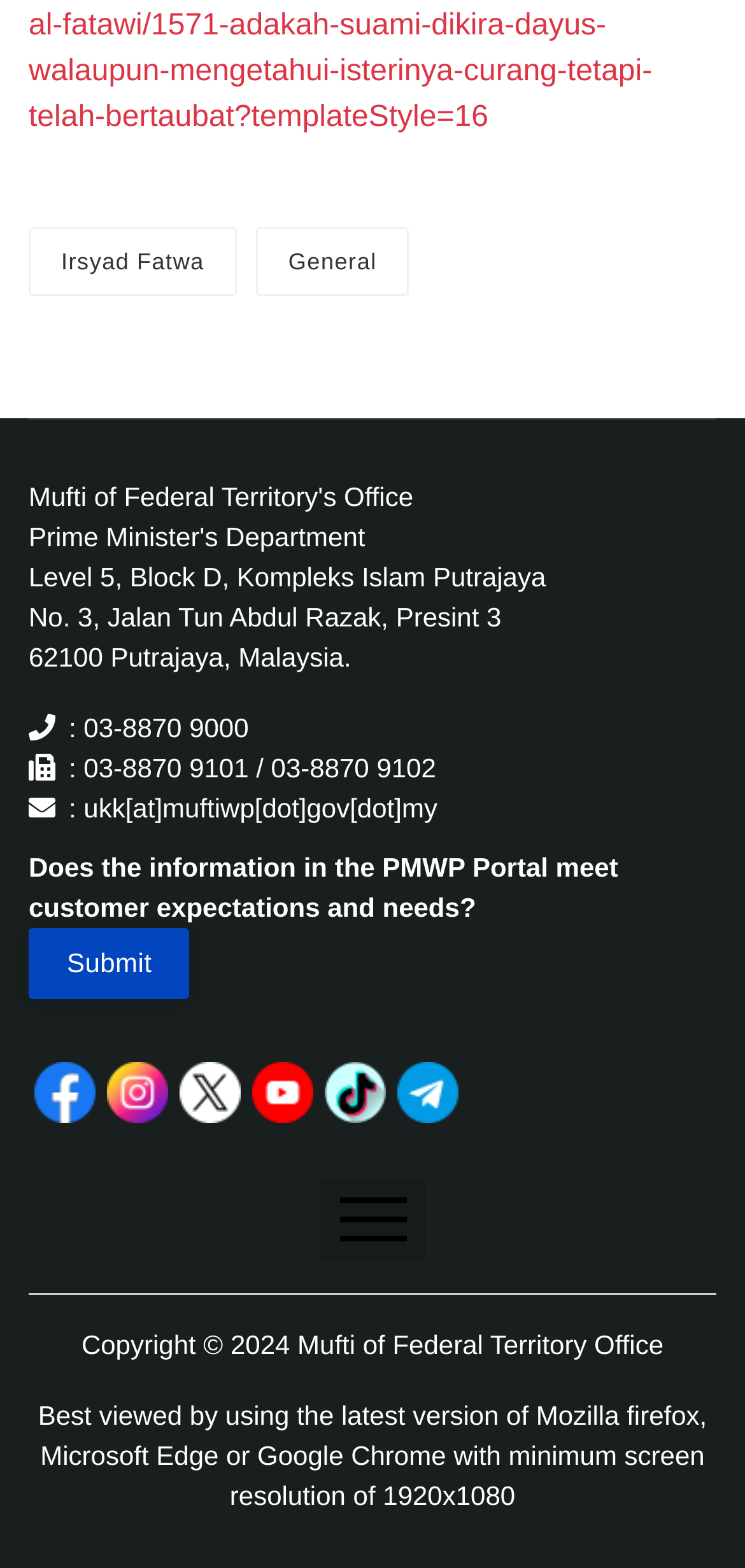What is the address of the Mufti of Federal Territory Office?
Using the visual information from the image, give a one-word or short-phrase answer.

Level 5, Block D, Kompleks Islam Putrajaya